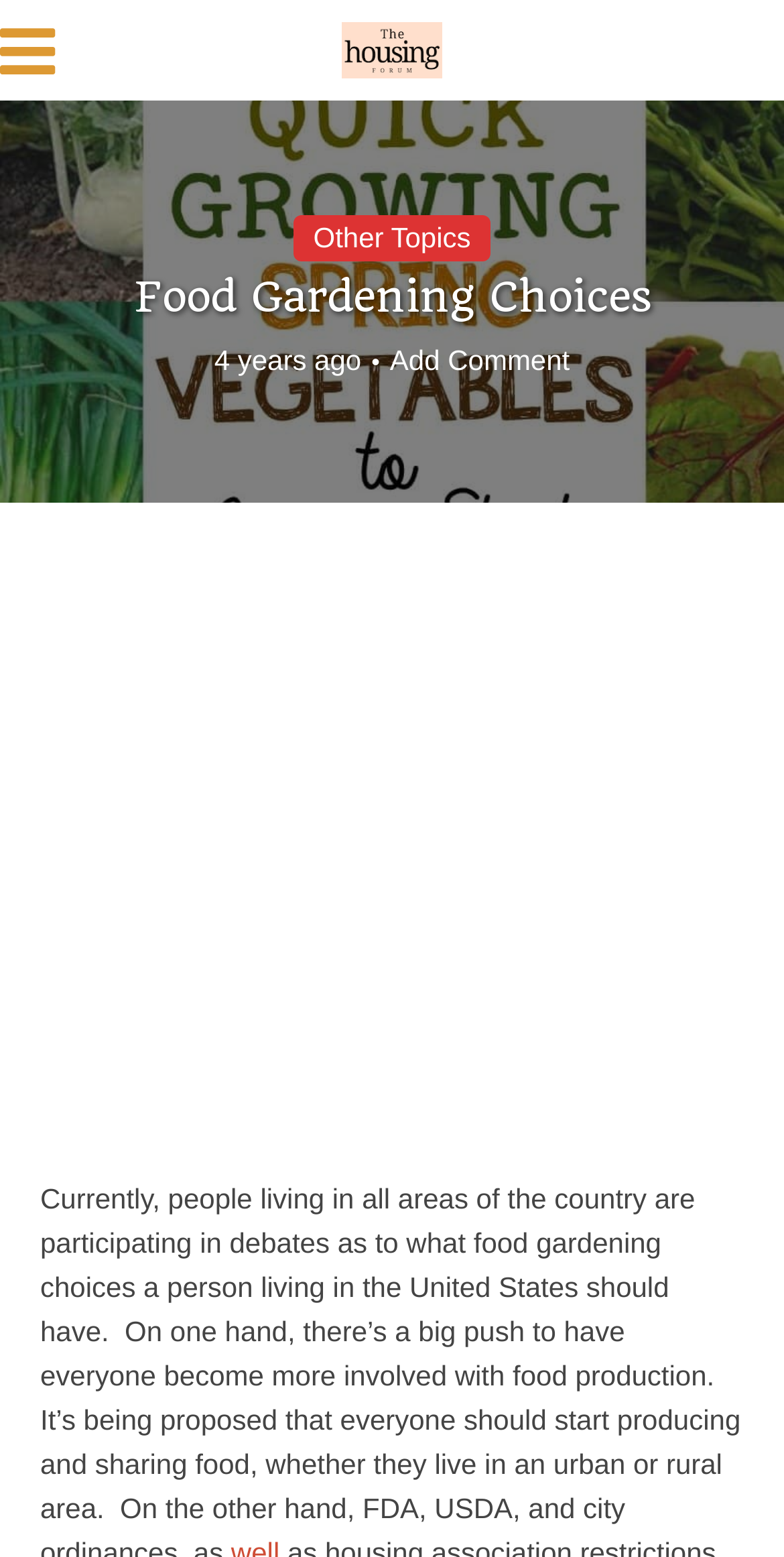Ascertain the bounding box coordinates for the UI element detailed here: "aria-label="Advertisement" name="aswift_2" title="Advertisement"". The coordinates should be provided as [left, top, right, bottom] with each value being a float between 0 and 1.

None